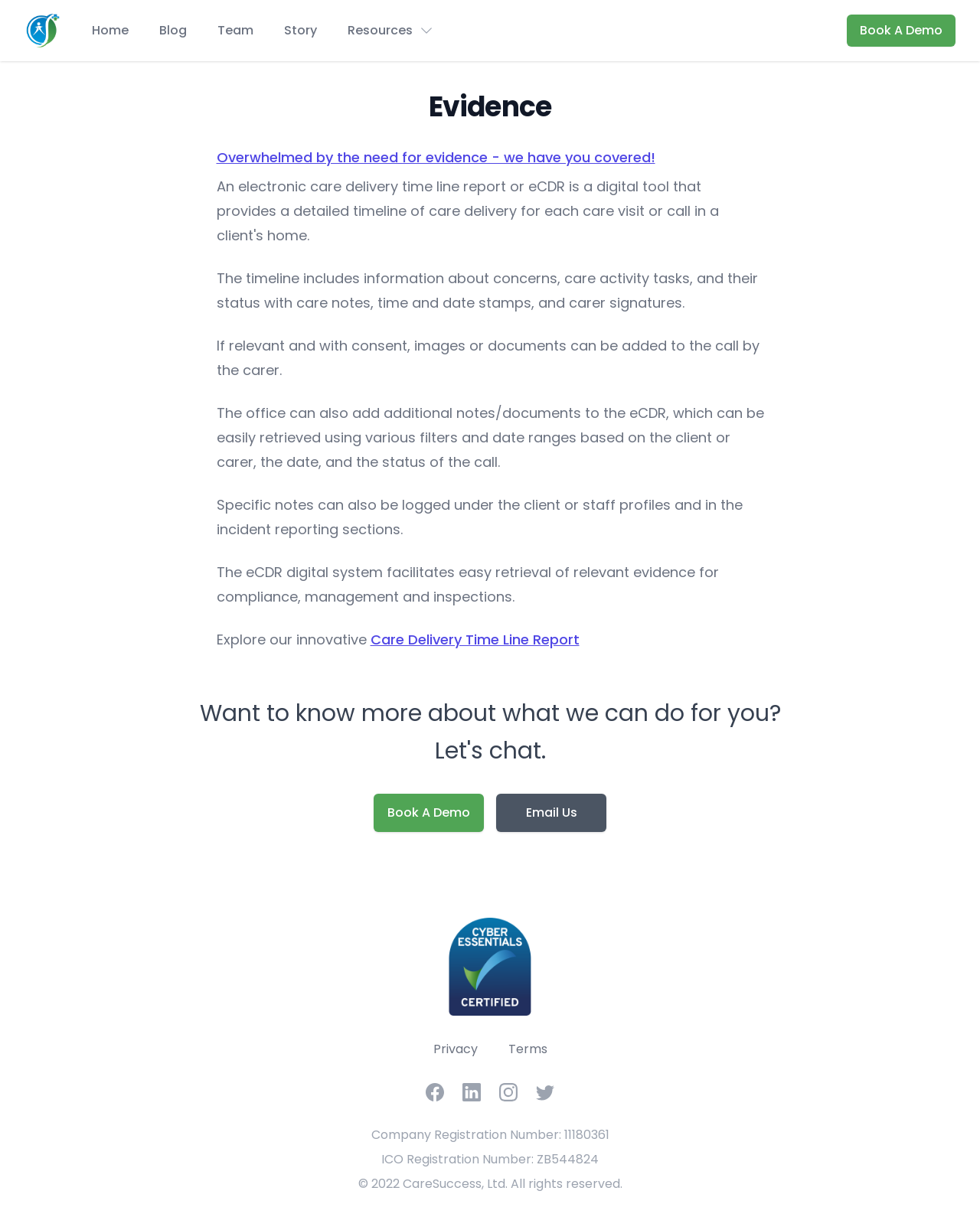Pinpoint the bounding box coordinates of the clickable element needed to complete the instruction: "Read the 'Evidence' heading". The coordinates should be provided as four float numbers between 0 and 1: [left, top, right, bottom].

[0.221, 0.075, 0.779, 0.1]